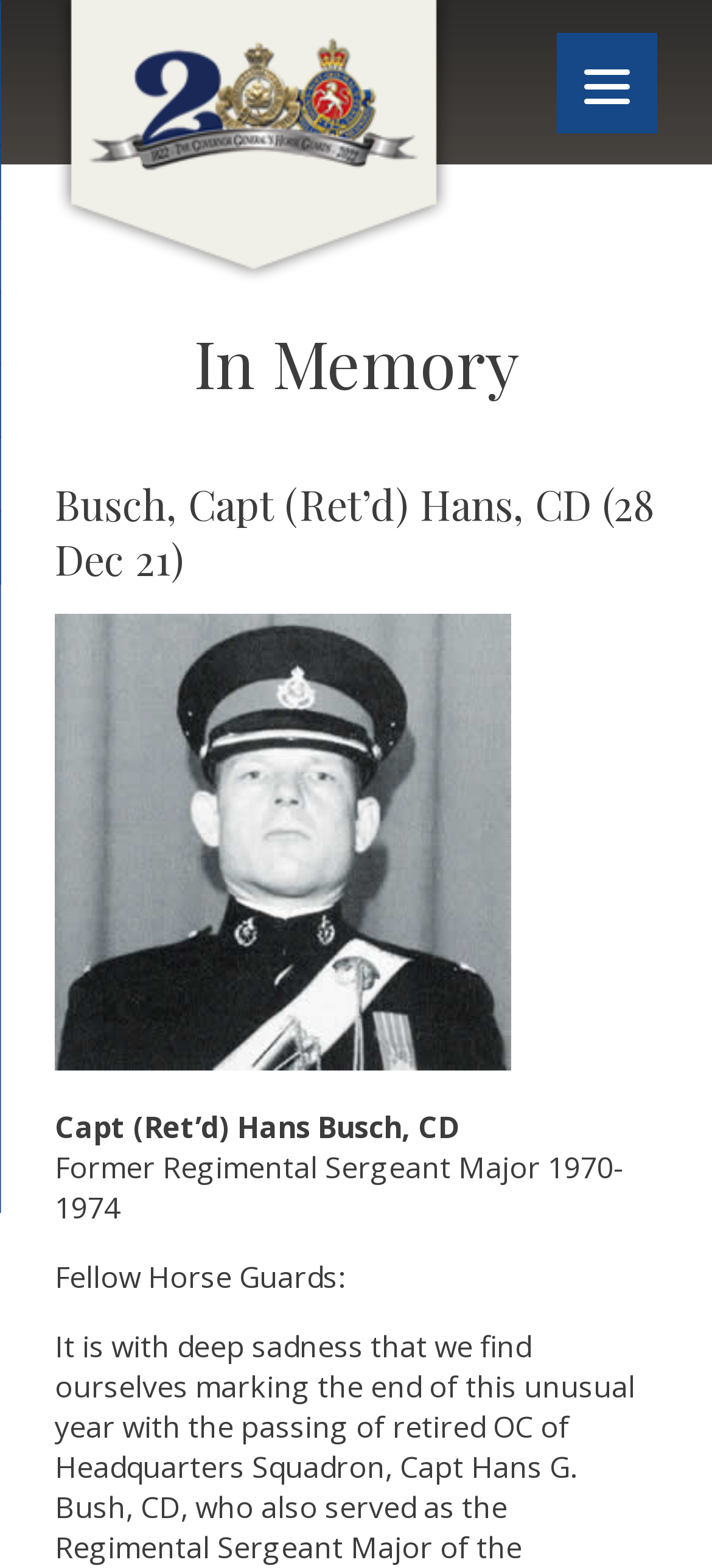What is the year mentioned on the webpage?
Please respond to the question with a detailed and informative answer.

The webpage has a static text 'Former Regimental Sergeant Major 1970- 1974' which mentions the year 1974.